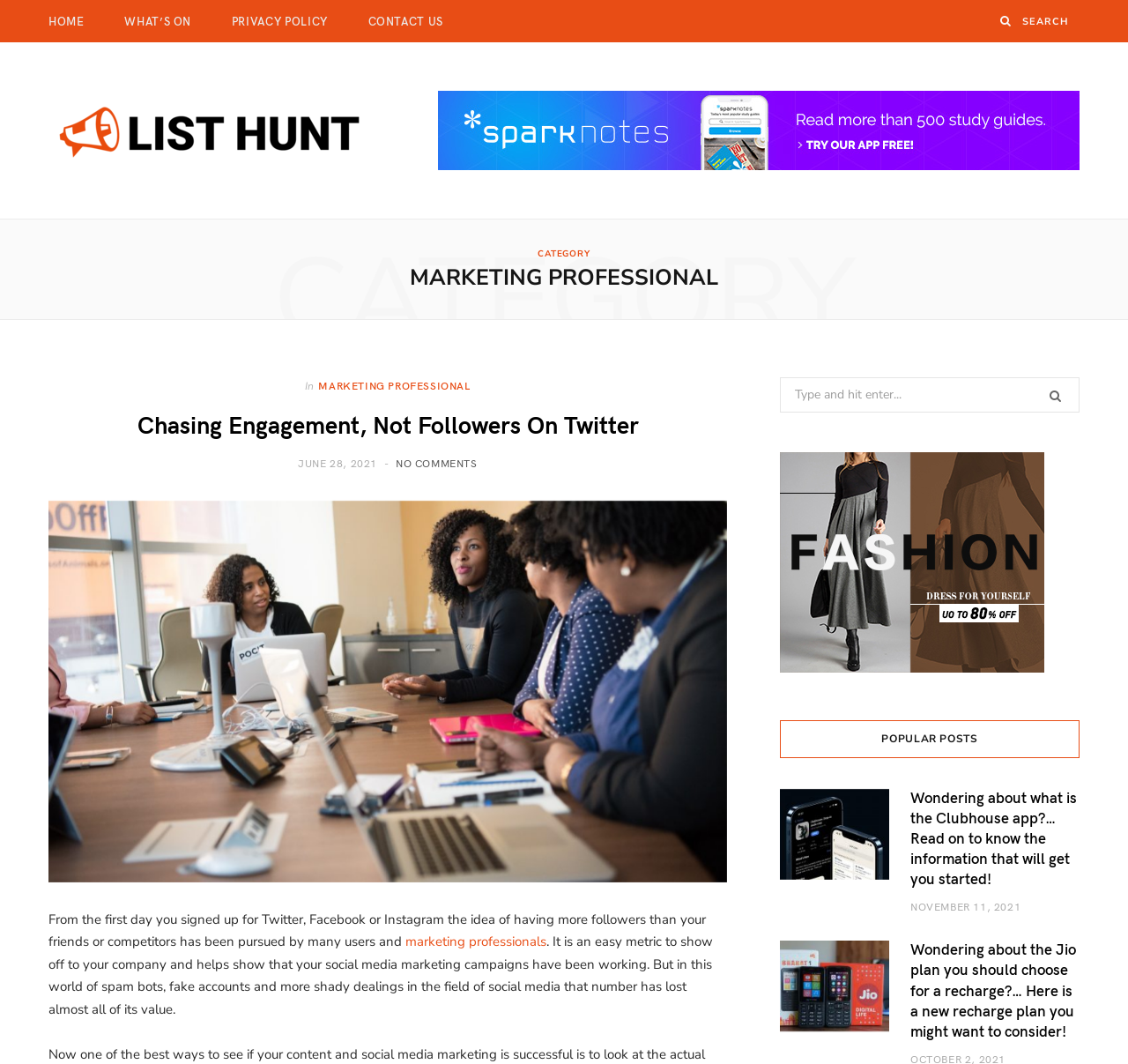Please determine the bounding box coordinates of the element's region to click for the following instruction: "Read the MARKETING PROFESSIONAL article".

[0.282, 0.355, 0.417, 0.369]